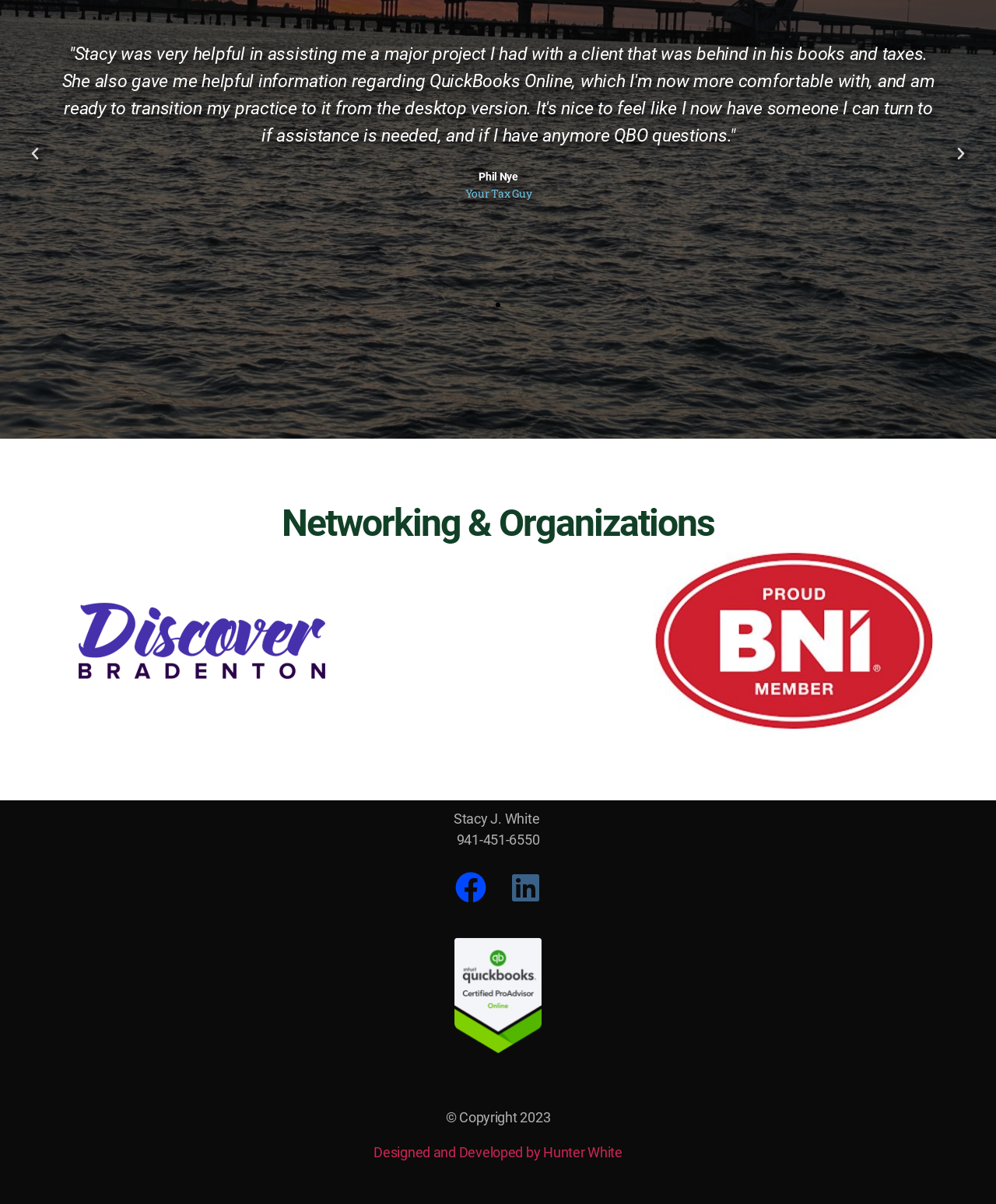Based on the image, provide a detailed and complete answer to the question: 
Who designed and developed the website?

I found a link element with ID 183, which contains the text 'Designed and Developed by Hunter White'. This suggests that Hunter White is the person who designed and developed the website.